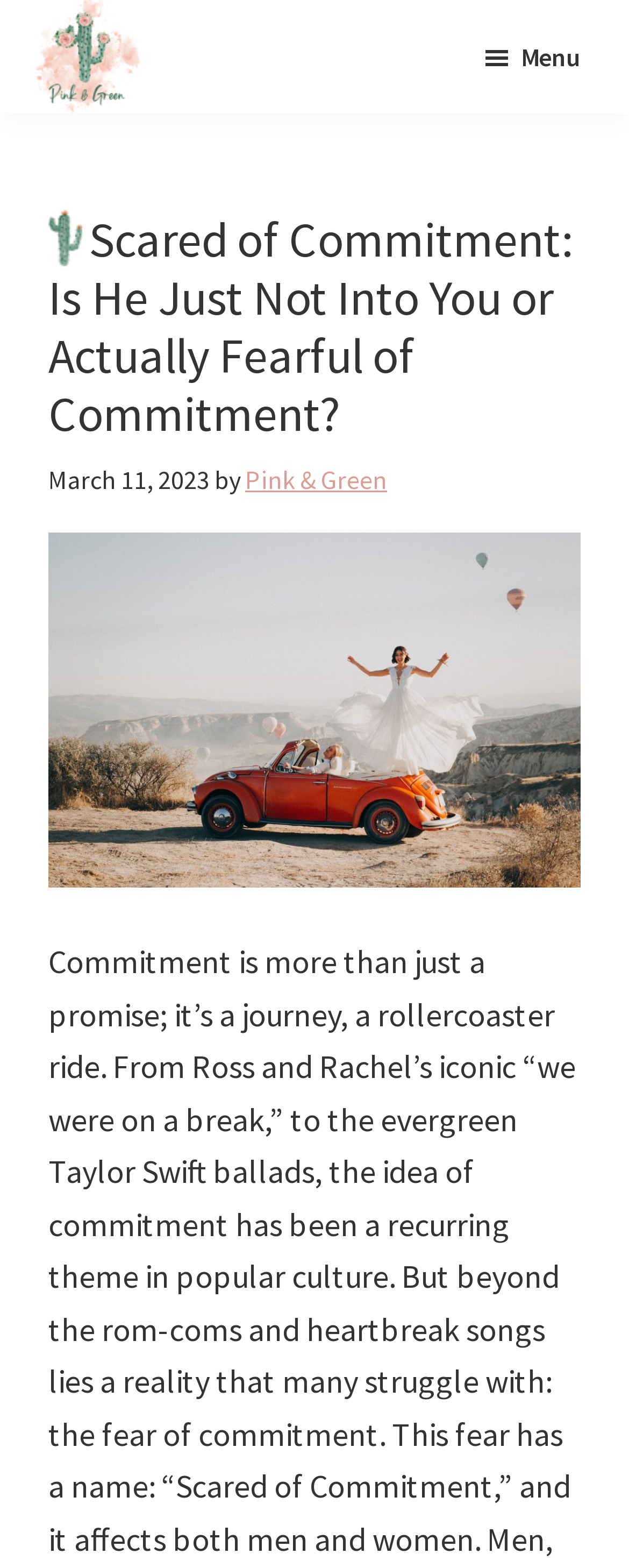What is the headline of the webpage?

Scared of Commitment: Is He Just Not Into You or Actually Fearful of Commitment?